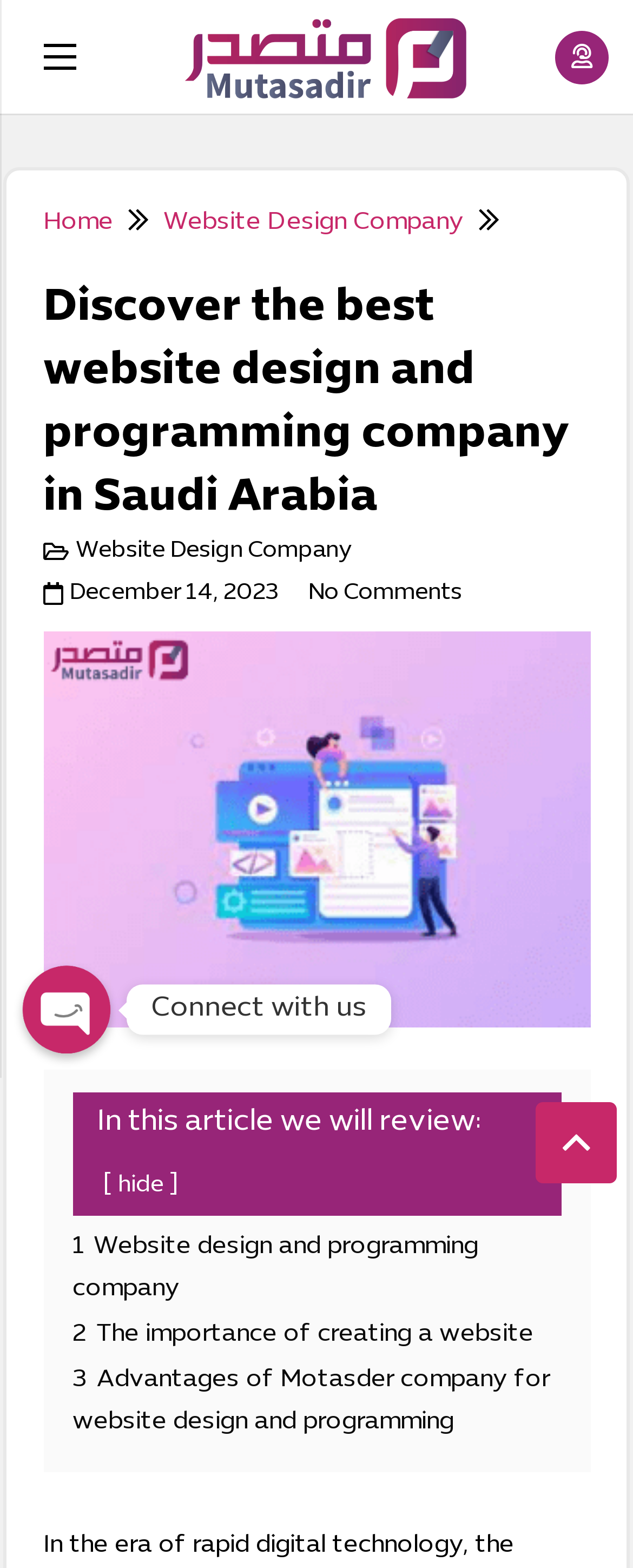Using the information in the image, could you please answer the following question in detail:
How many social media links are visible?

The webpage contains three image elements with identical bounding box coordinates, which are likely social media links. Therefore, it can be determined that there are 3 social media links visible.